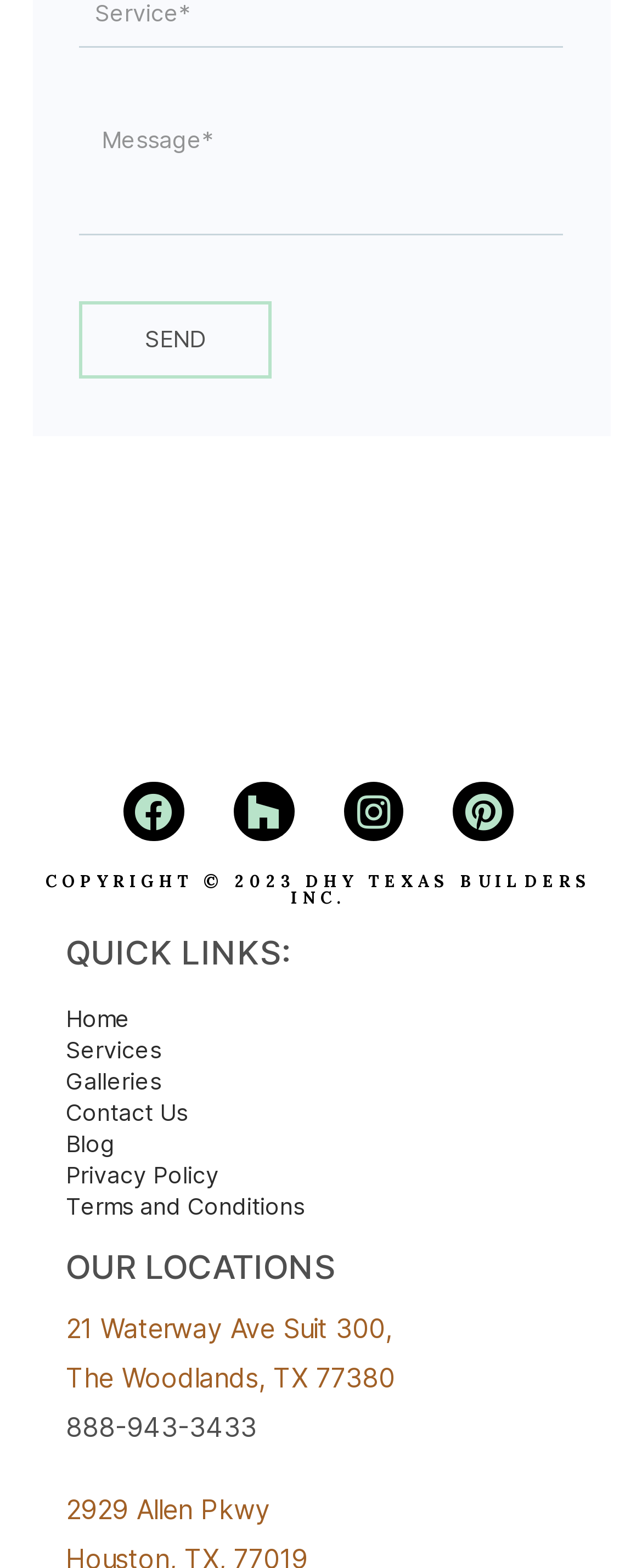Show the bounding box coordinates of the region that should be clicked to follow the instruction: "call the office."

[0.103, 0.9, 0.4, 0.921]